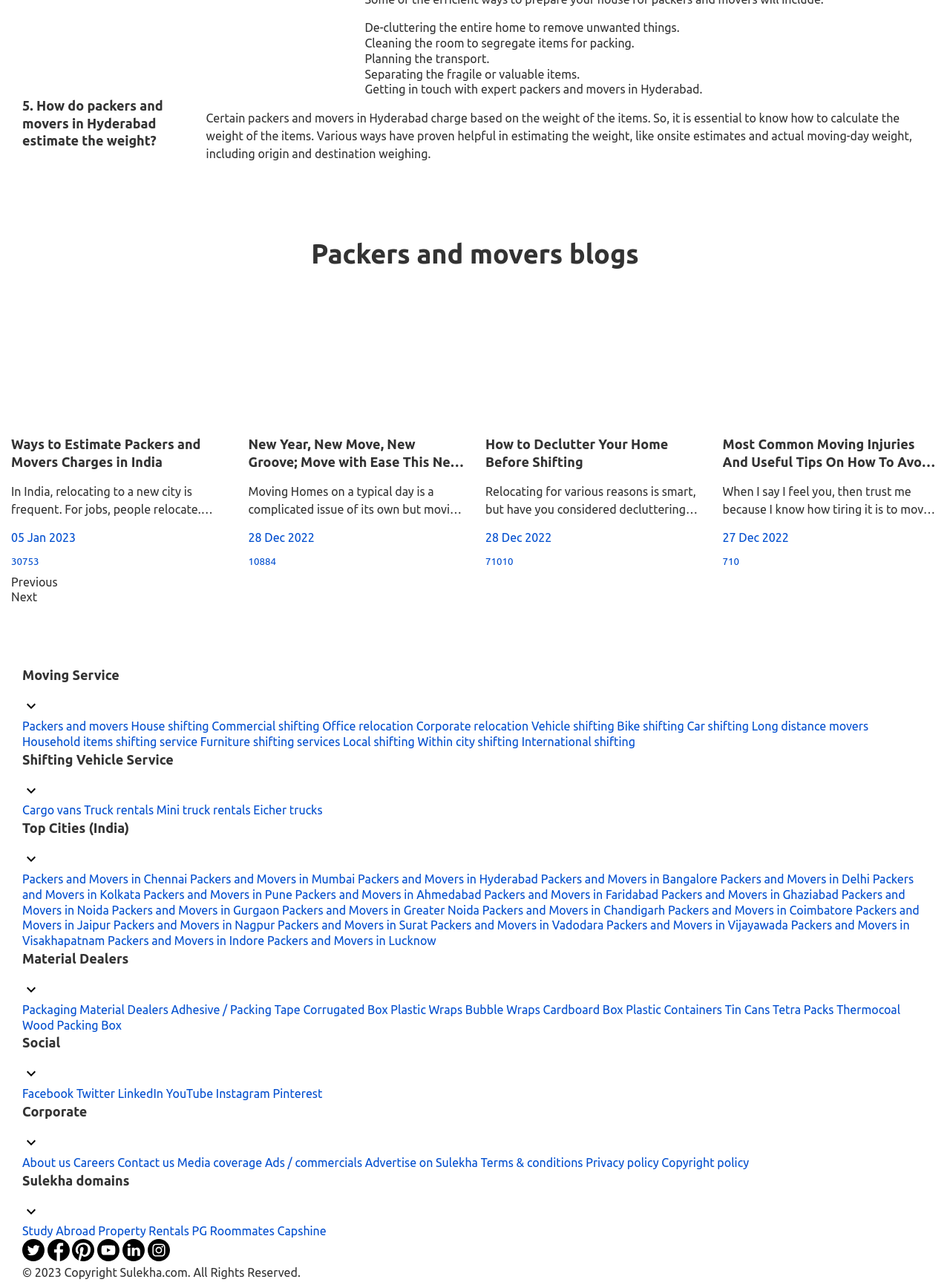Based on the element description Packers and Movers in Nagpur, identify the bounding box coordinates for the UI element. The coordinates should be in the format (top-left x, top-left y, bottom-right x, bottom-right y) and within the 0 to 1 range.

[0.119, 0.713, 0.289, 0.724]